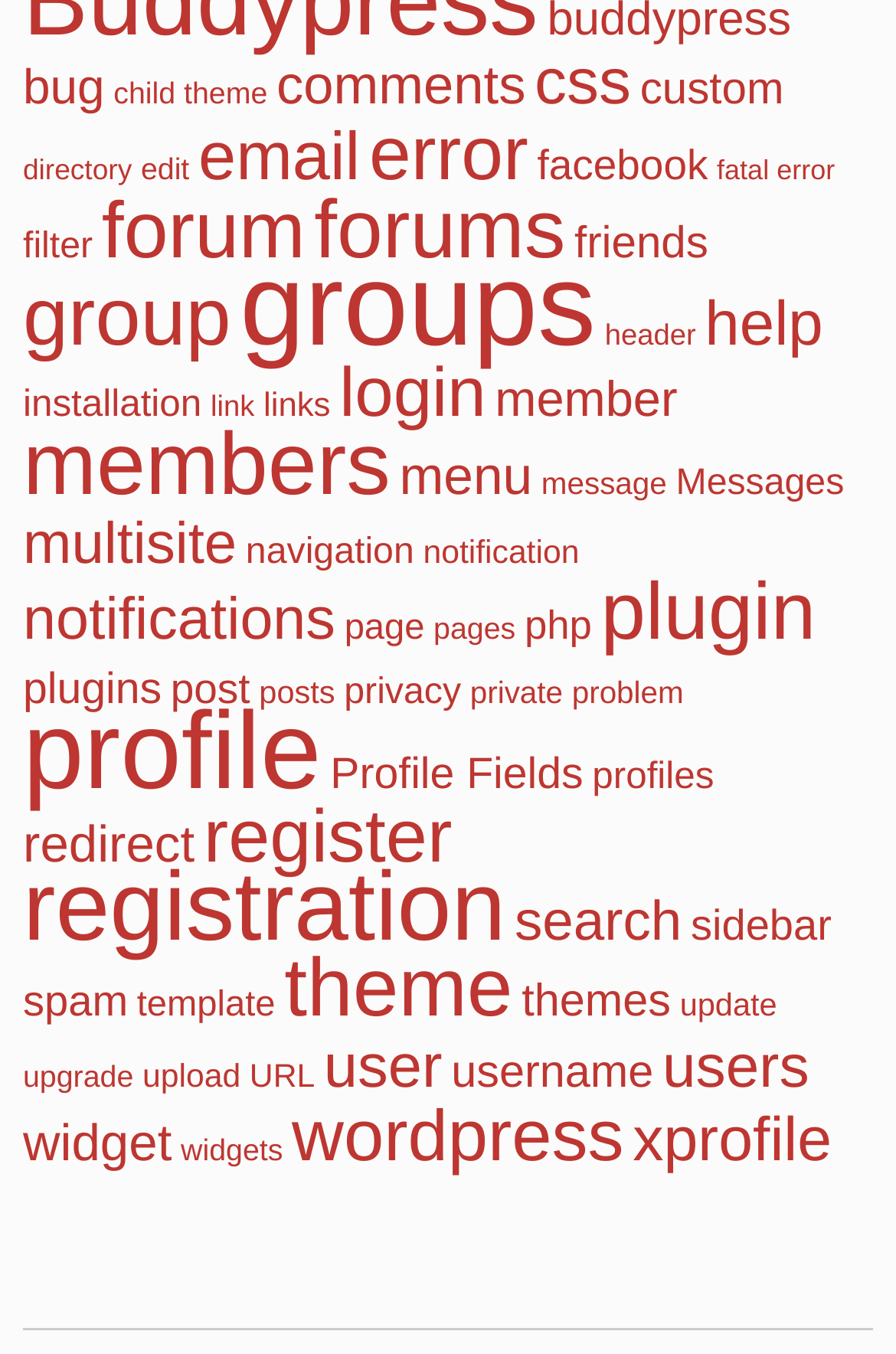Could you specify the bounding box coordinates for the clickable section to complete the following instruction: "explore css items"?

[0.597, 0.034, 0.704, 0.087]